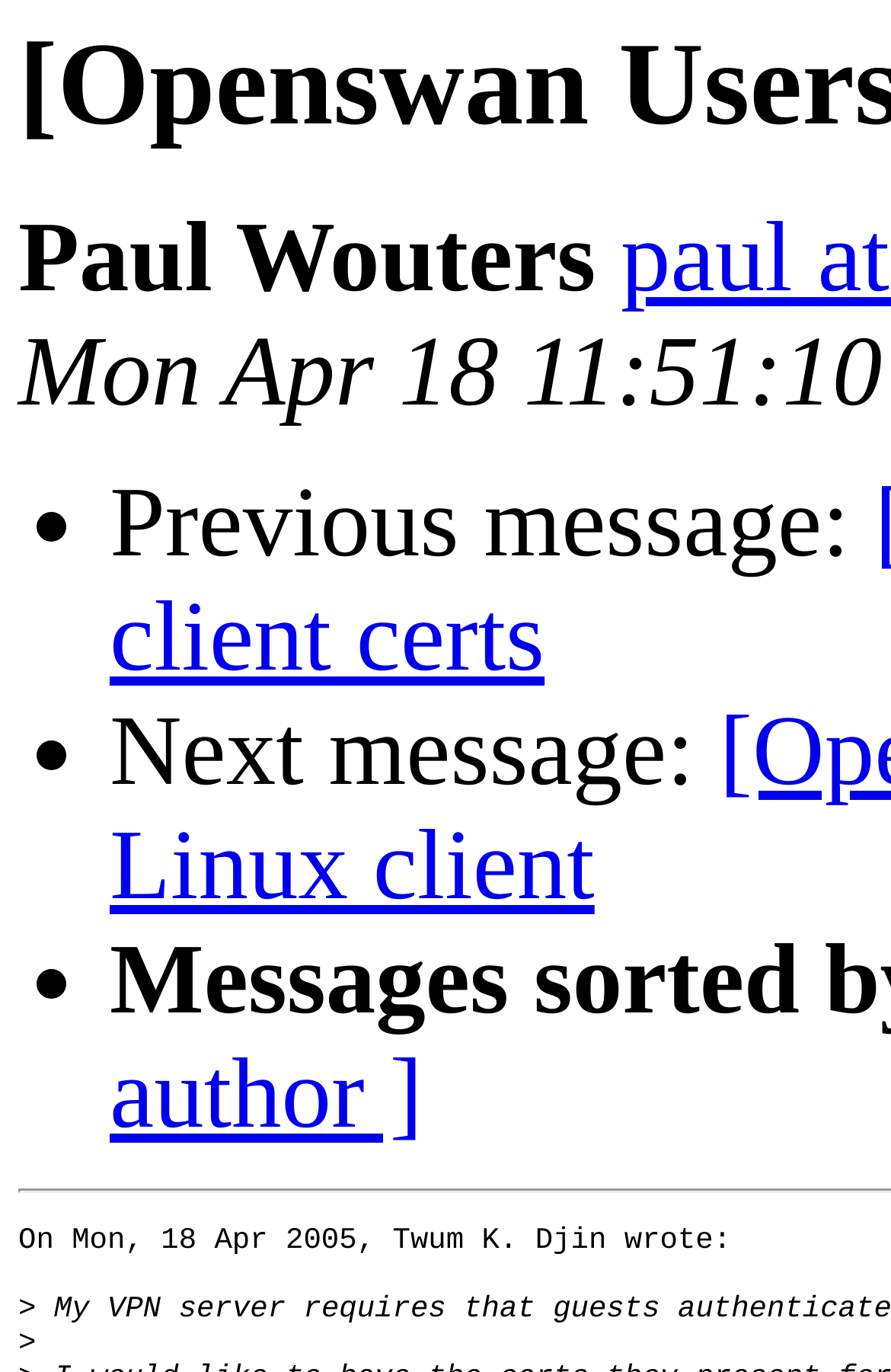Who is the author of the message?
Please craft a detailed and exhaustive response to the question.

The author of the message is Paul Wouters, which is indicated by the StaticText element 'Paul Wouters' at the top of the webpage.